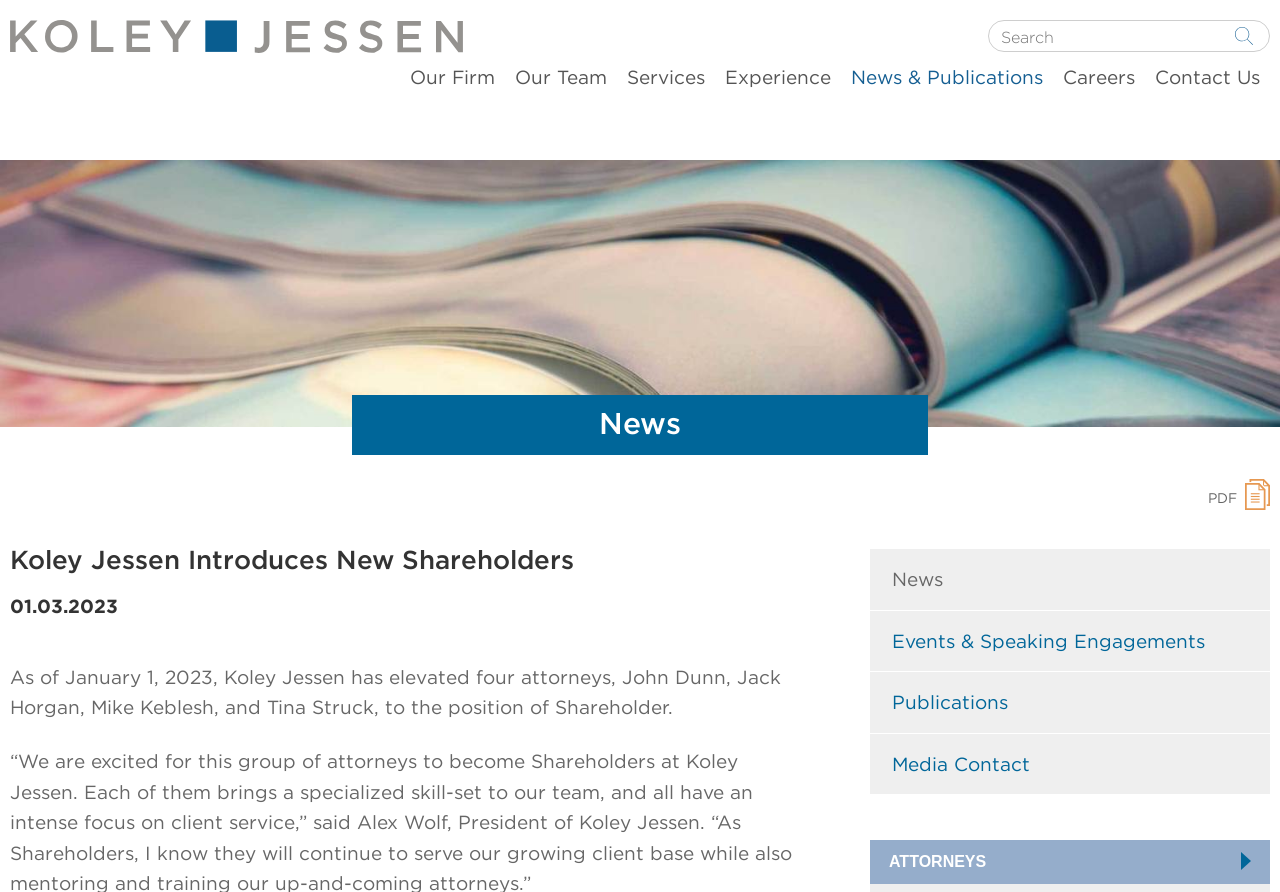Please provide a brief answer to the question using only one word or phrase: 
What is the position of the four attorneys mentioned?

Shareholder